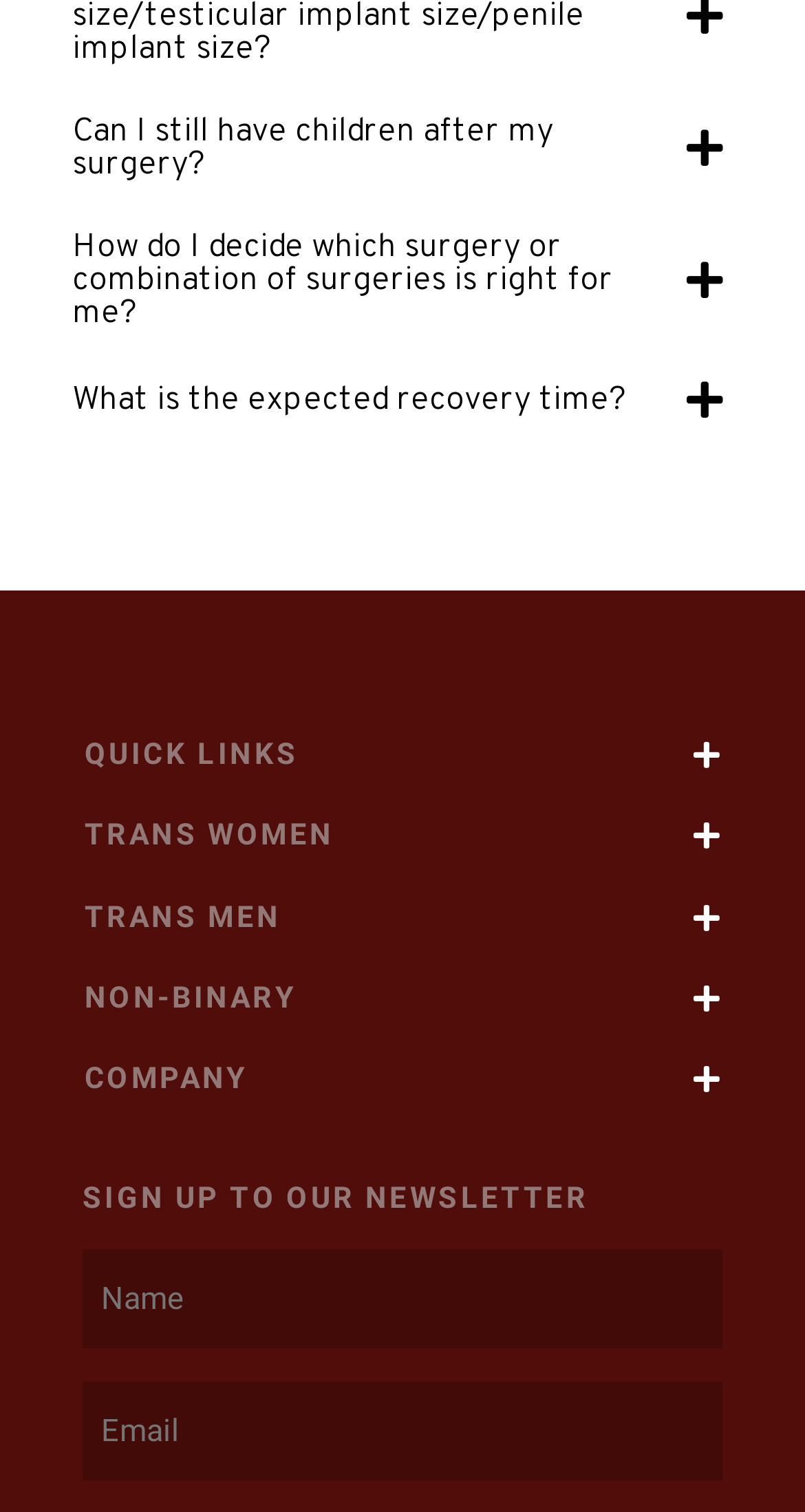Please determine the bounding box of the UI element that matches this description: name="input_3" placeholder="Email". The coordinates should be given as (top-left x, top-left y, bottom-right x, bottom-right y), with all values between 0 and 1.

[0.103, 0.914, 0.897, 0.979]